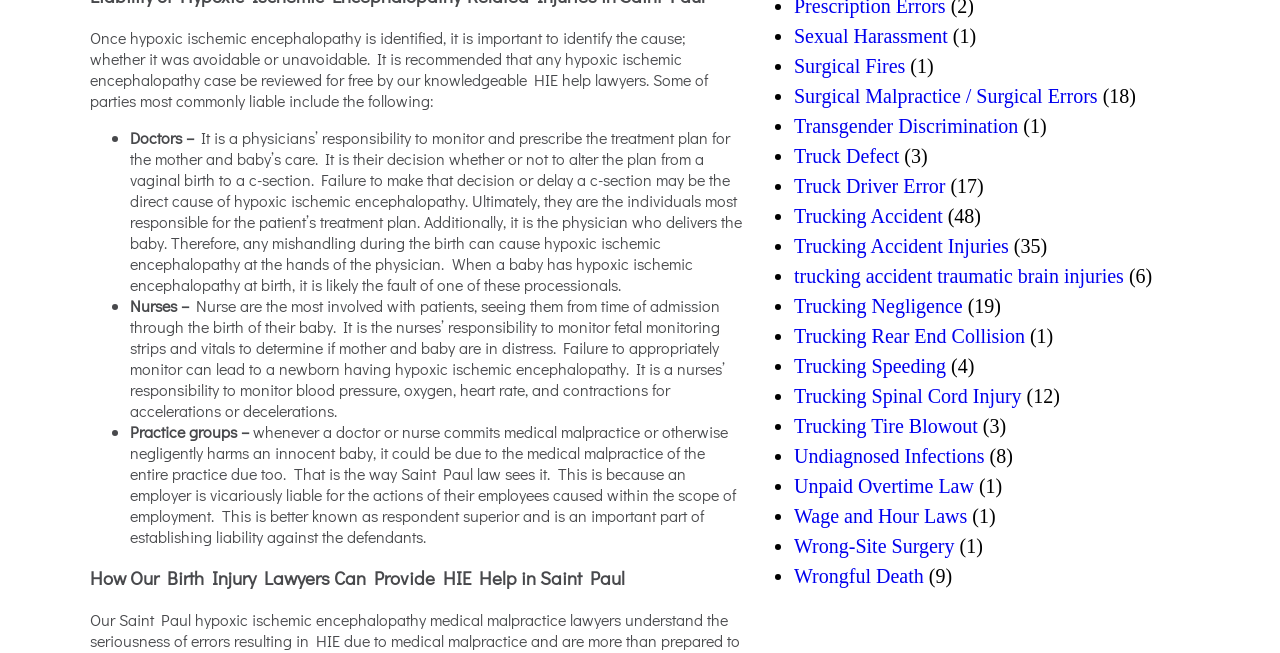Please answer the following question using a single word or phrase: 
Who is responsible for monitoring fetal monitoring strips and vitals?

Nurses